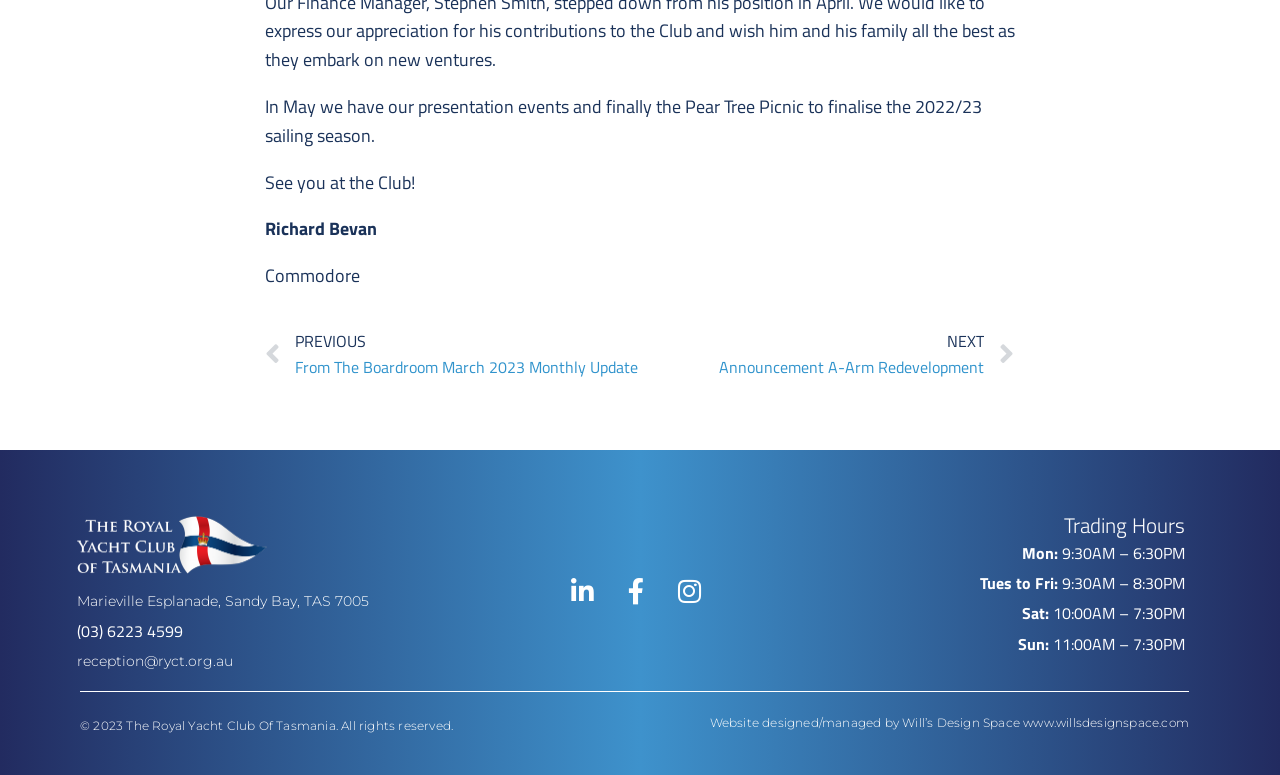What is the phone number of the Royal Yacht Club of Tasmania?
Respond to the question with a single word or phrase according to the image.

(03) 6223 4599